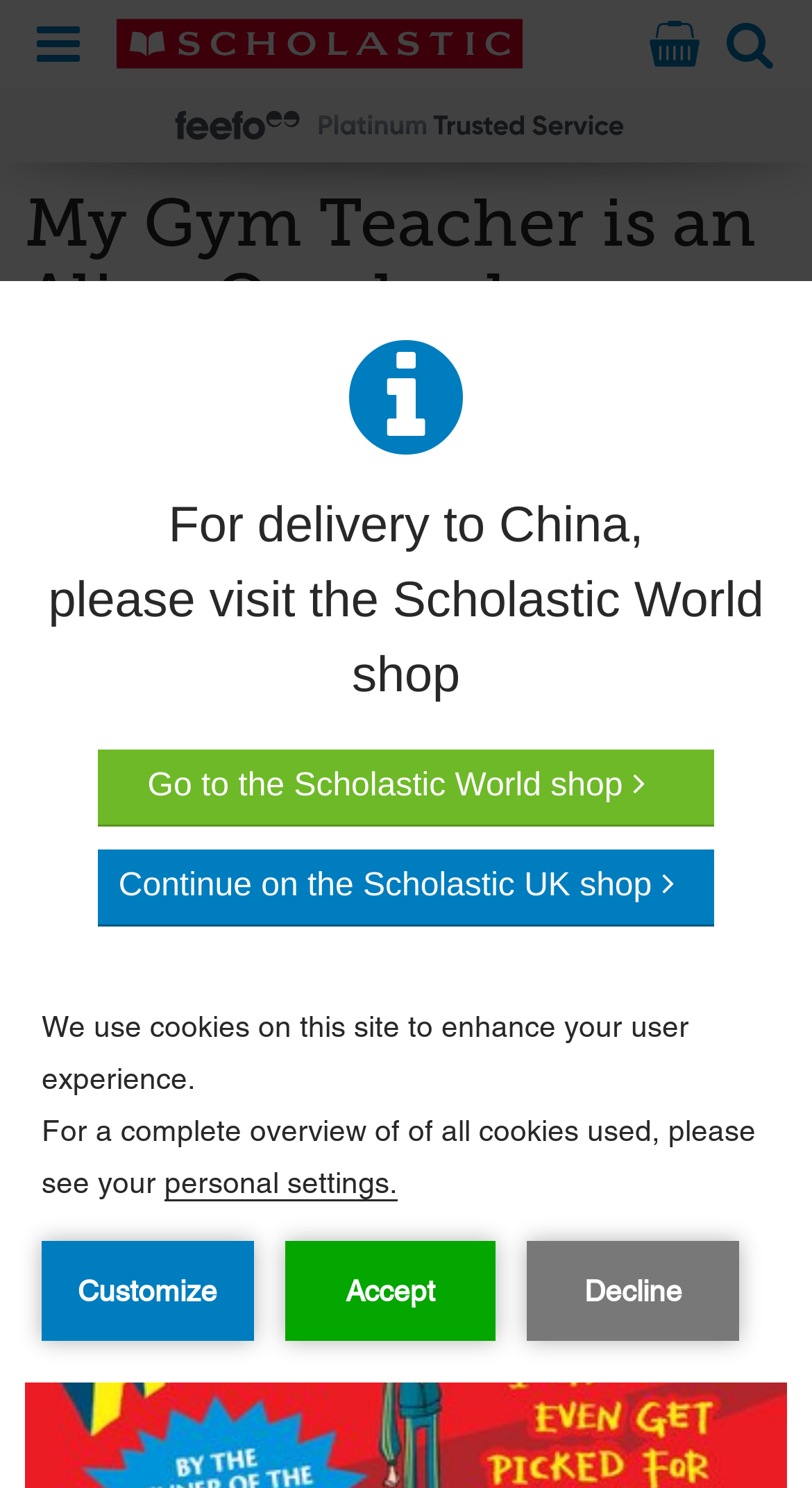Find the bounding box coordinates of the element you need to click on to perform this action: 'Check Feefo rating'. The coordinates should be represented by four float values between 0 and 1, in the format [left, top, right, bottom].

[0.031, 0.067, 0.969, 0.101]